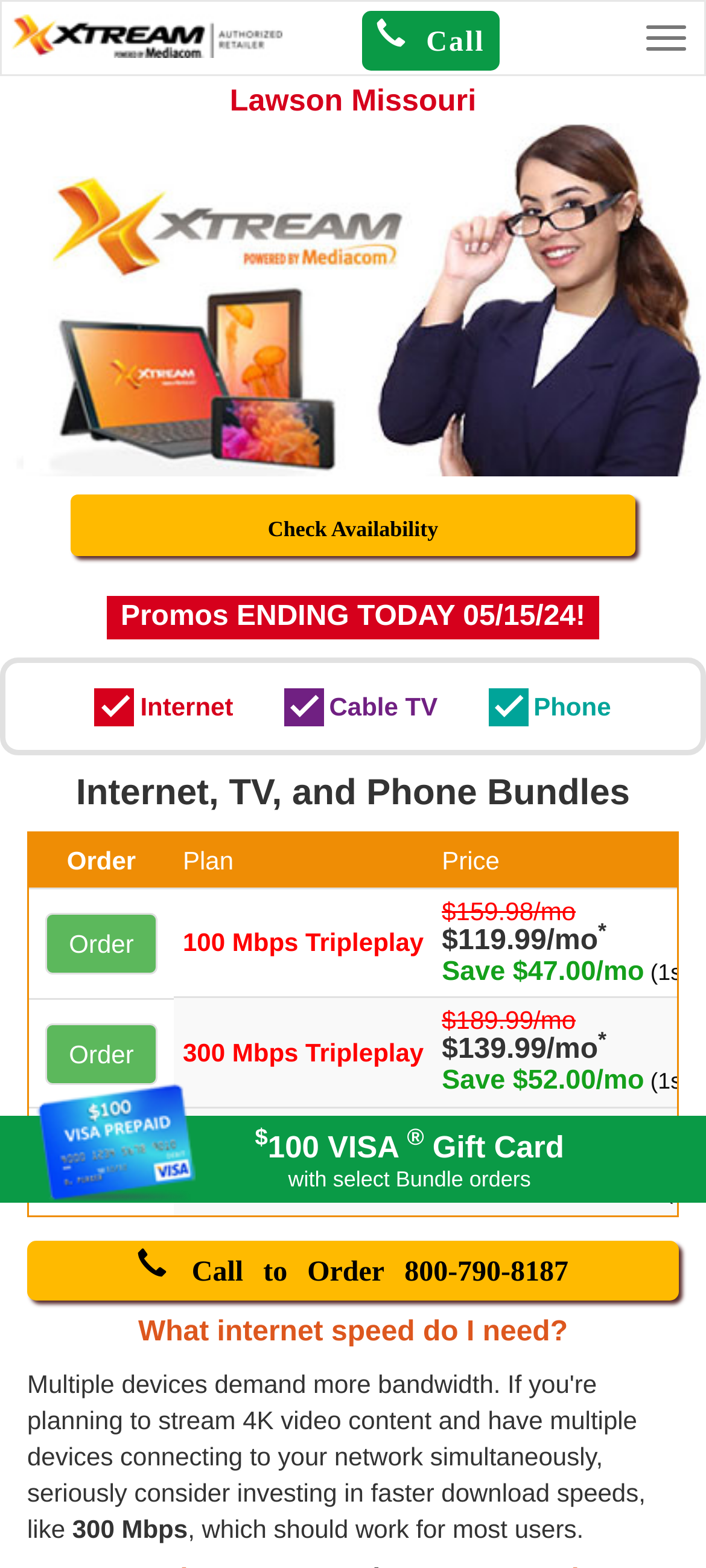Given the element description "Order" in the screenshot, predict the bounding box coordinates of that UI element.

[0.064, 0.722, 0.223, 0.761]